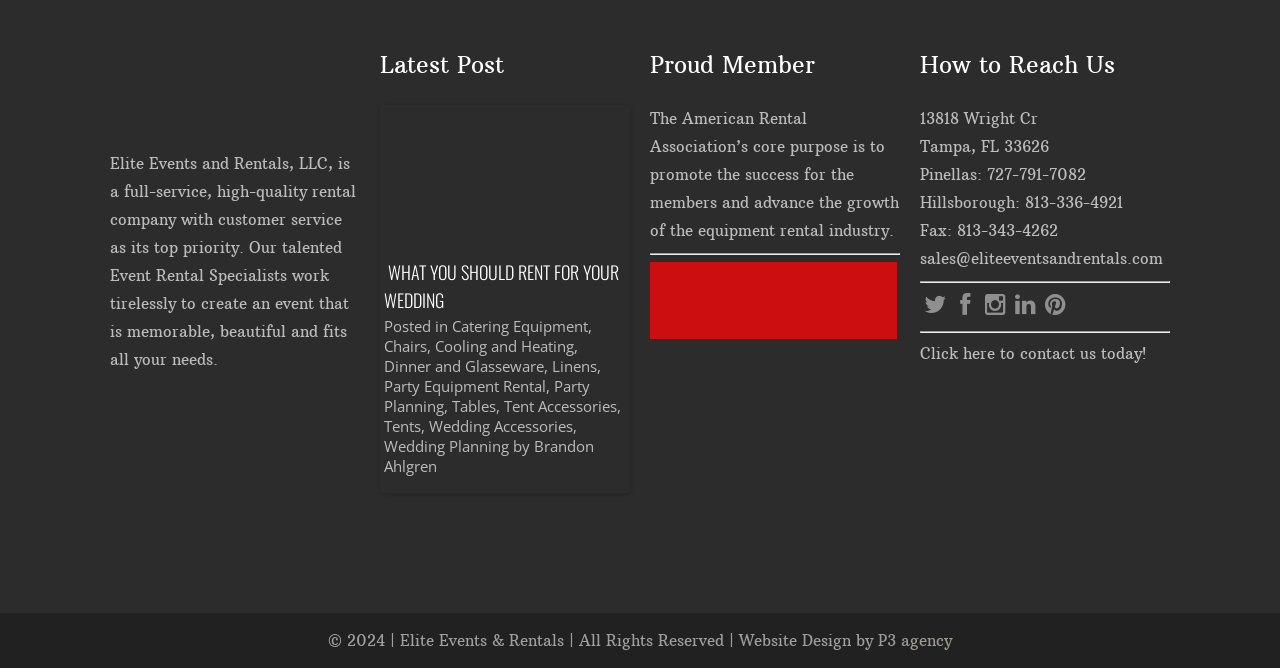Given the description "Catering Equipment", determine the bounding box of the corresponding UI element.

[0.542, 0.473, 0.648, 0.503]